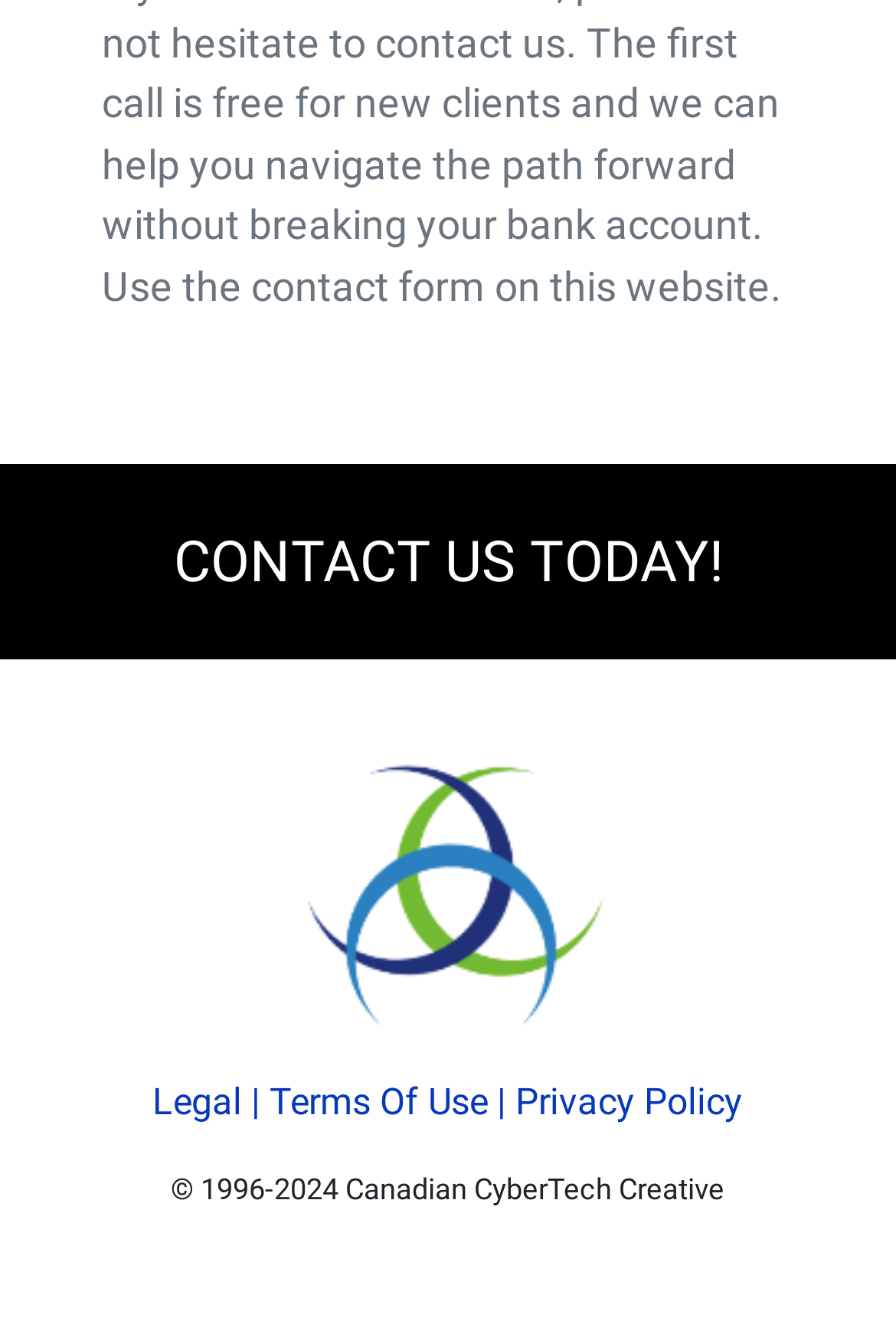Respond to the question below with a single word or phrase: What is the copyright year range?

1996-2024